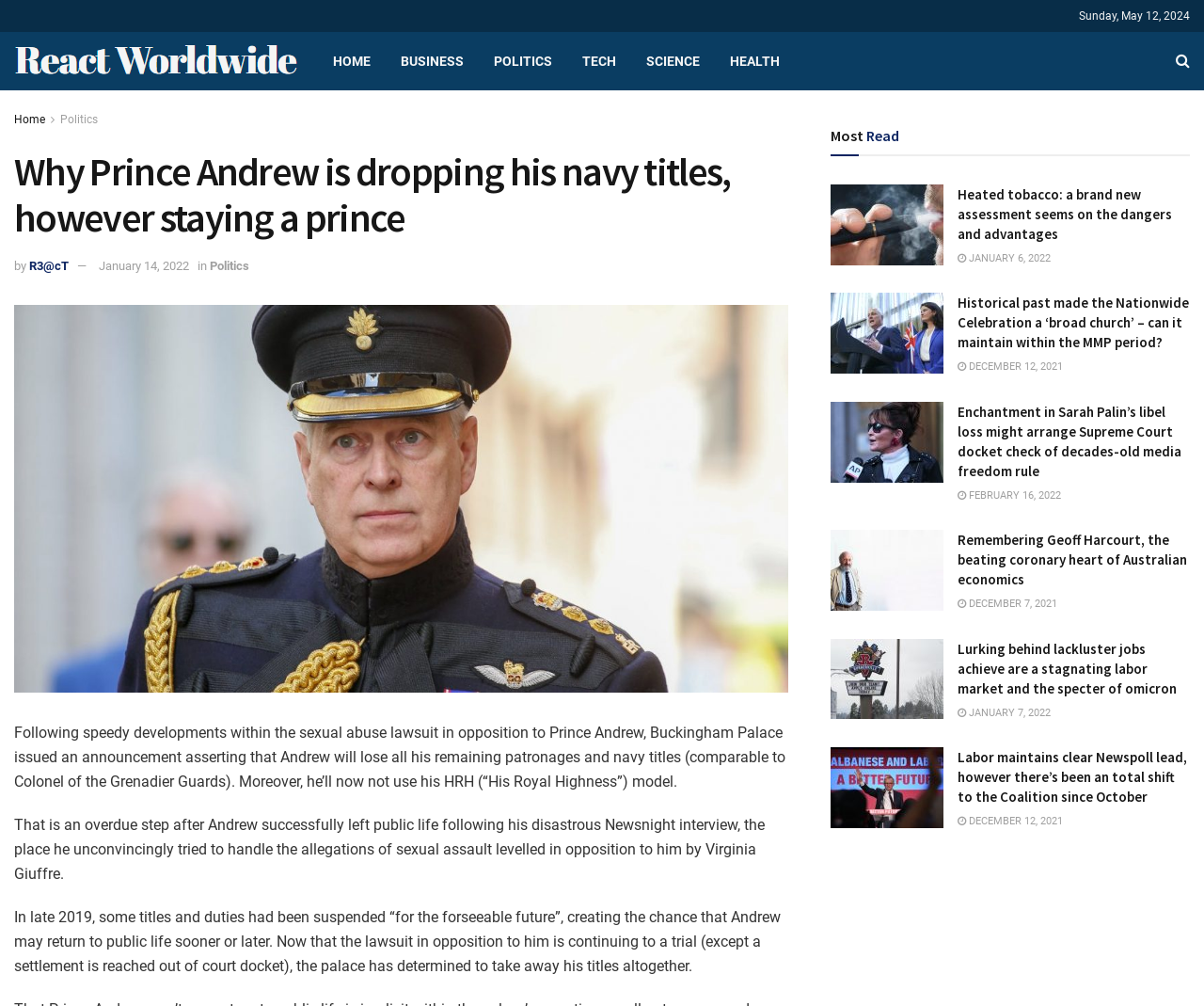Can you find the bounding box coordinates for the element that needs to be clicked to execute this instruction: "View the 'Most Read' section"? The coordinates should be given as four float numbers between 0 and 1, i.e., [left, top, right, bottom].

[0.69, 0.118, 0.747, 0.152]